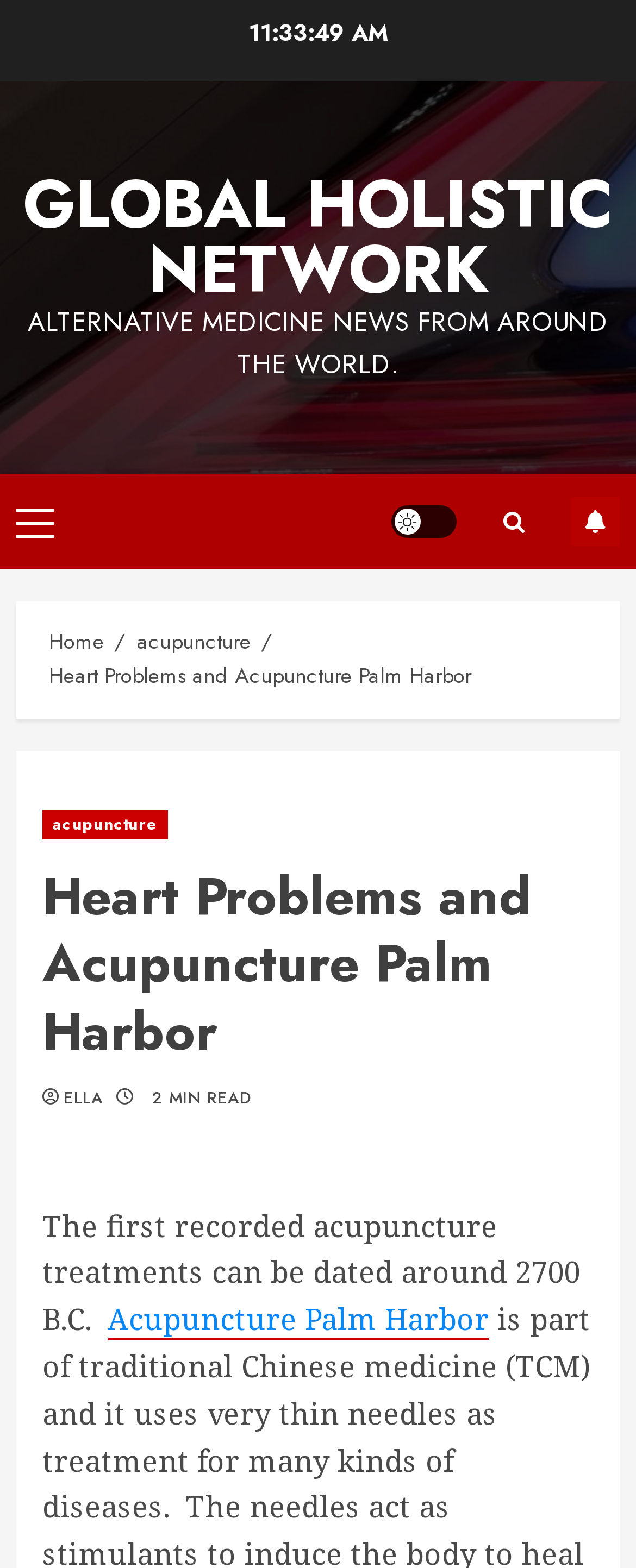Based on the element description: "Cafe Shape11", identify the bounding box coordinates for this UI element. The coordinates must be four float numbers between 0 and 1, listed as [left, top, right, bottom].

None